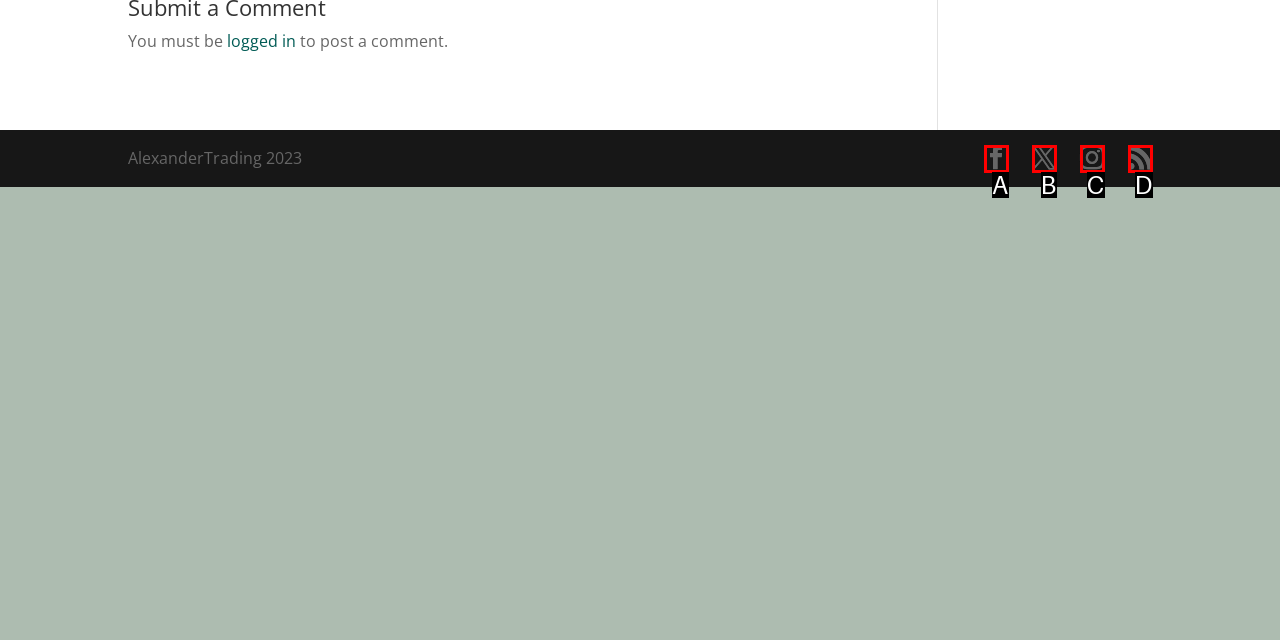Choose the HTML element that corresponds to the description: Facebook
Provide the answer by selecting the letter from the given choices.

A